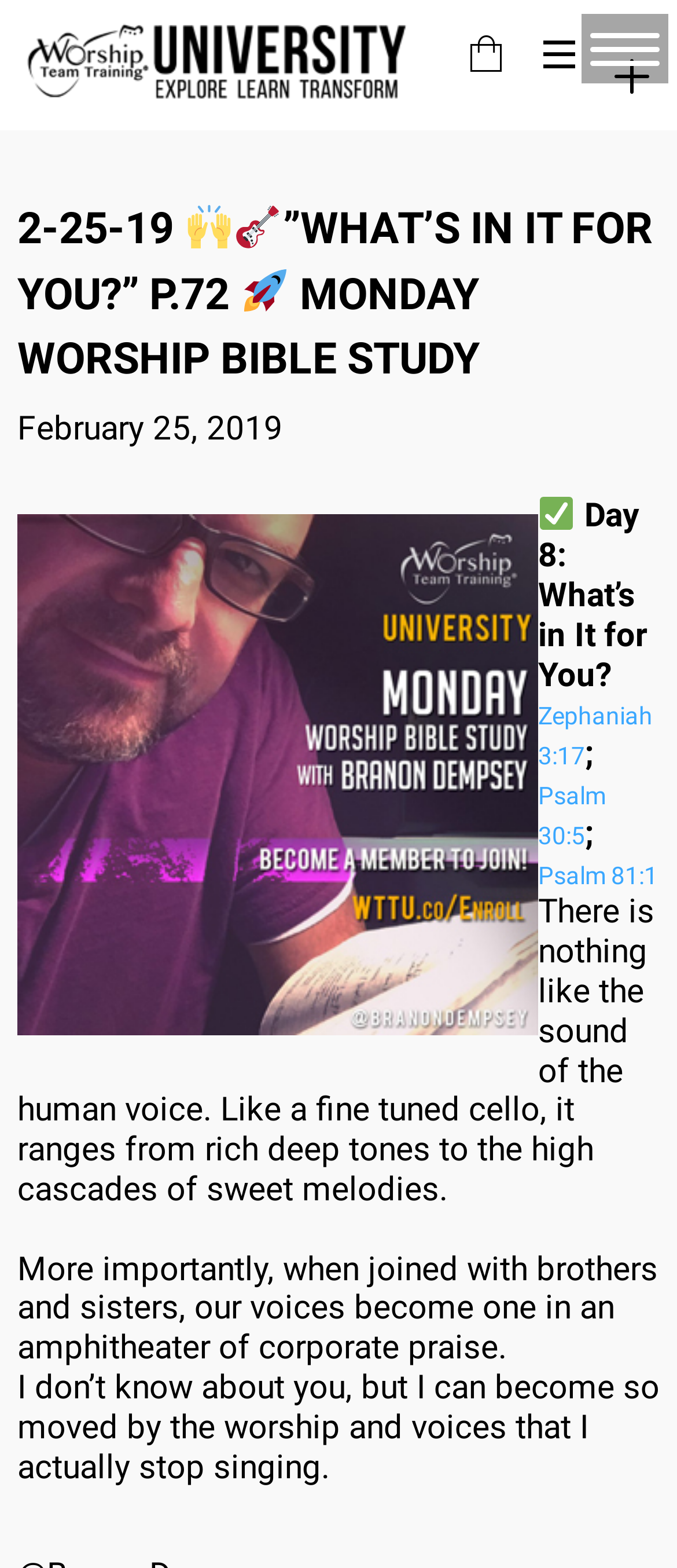What is the date displayed at the top of the page?
Refer to the image and offer an in-depth and detailed answer to the question.

The date is displayed at the top of the page, specifically in the format 'Jun,13,2024', which can be found in the StaticText element with ID 104.